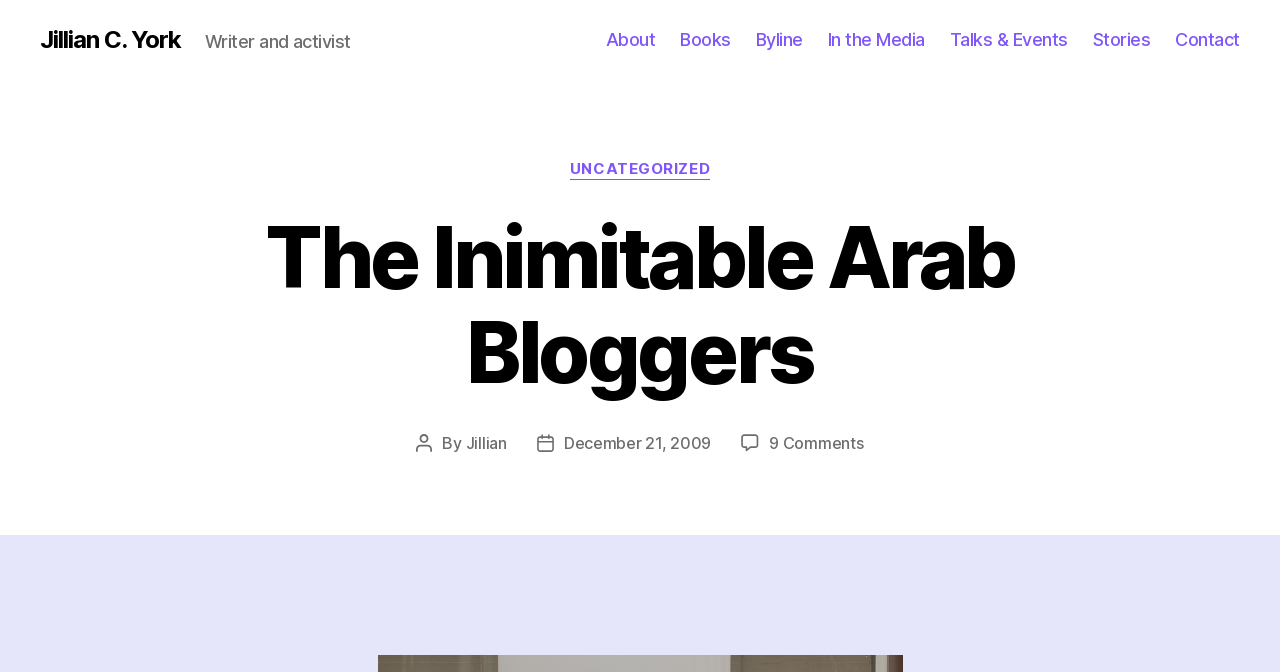Provide a one-word or short-phrase answer to the question:
How many comments are there on the latest post?

9 Comments